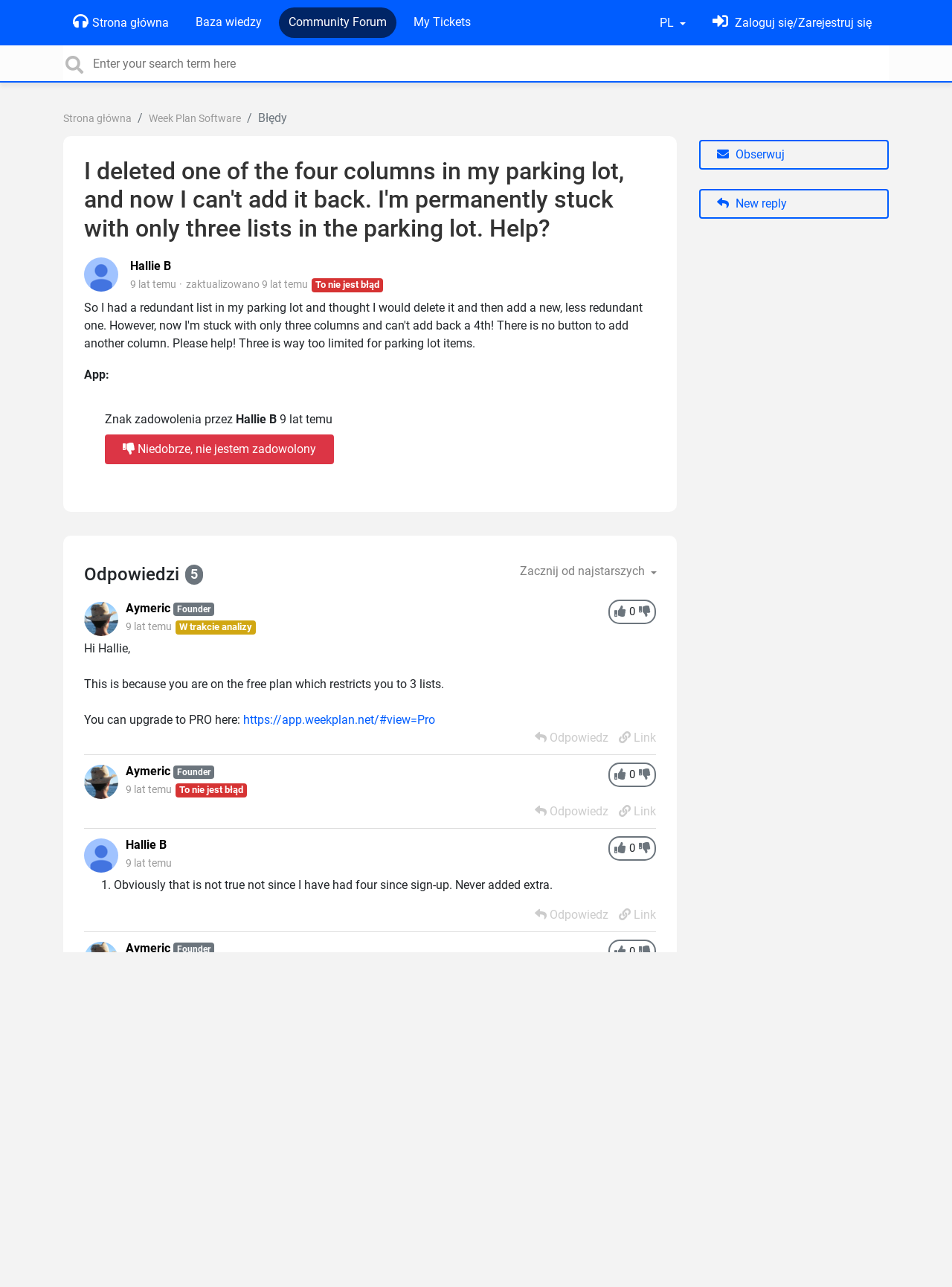Use a single word or phrase to answer this question: 
What is the time zone of the timestamps on this webpage?

Not specified